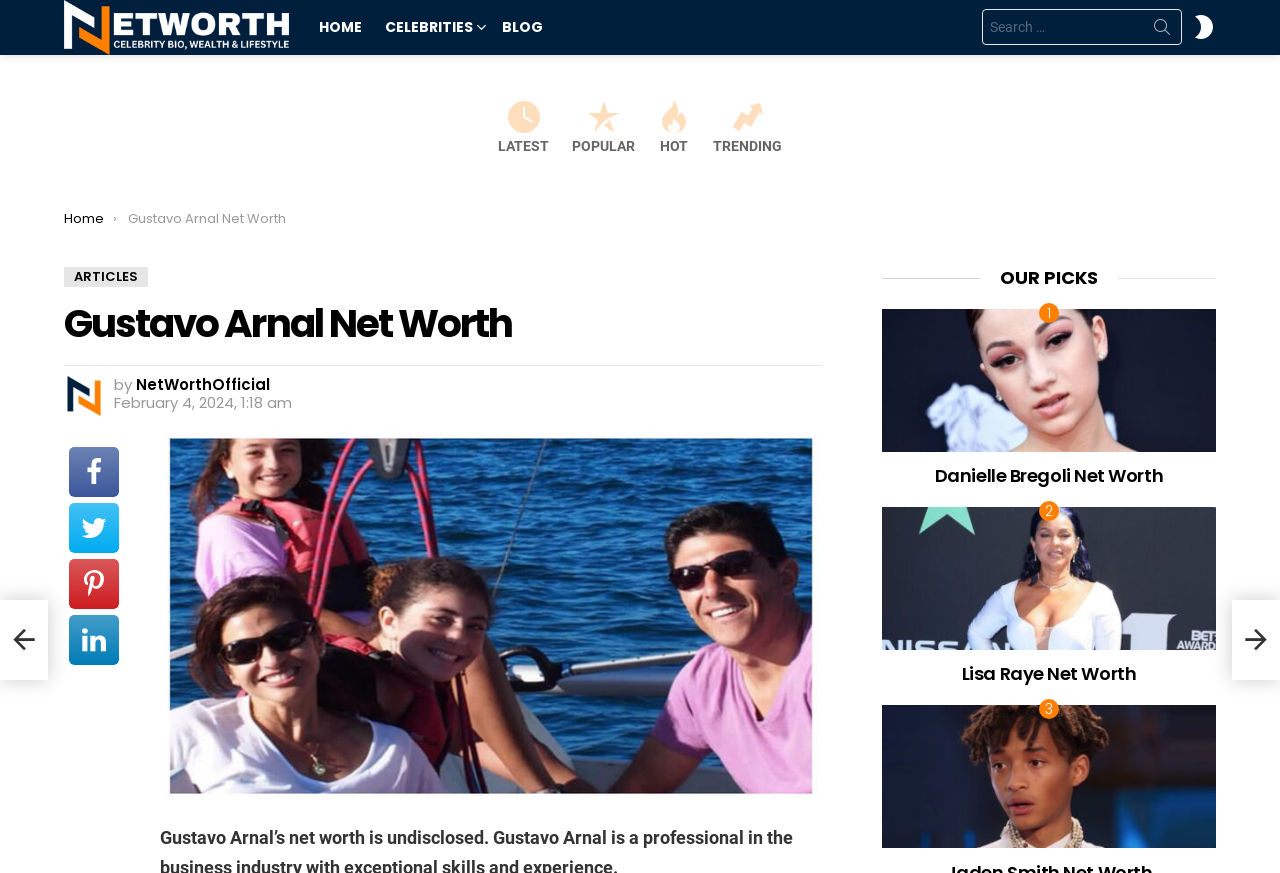How many articles are there in the 'OUR PICKS' section?
Carefully analyze the image and provide a thorough answer to the question.

I counted the number of articles in the 'OUR PICKS' section, which are 'Danielle Bregoli Net Worth', 'Lisa Raye Net Worth', and 'Jaden Smith Net Worth'. Therefore, there are 3 articles in this section.